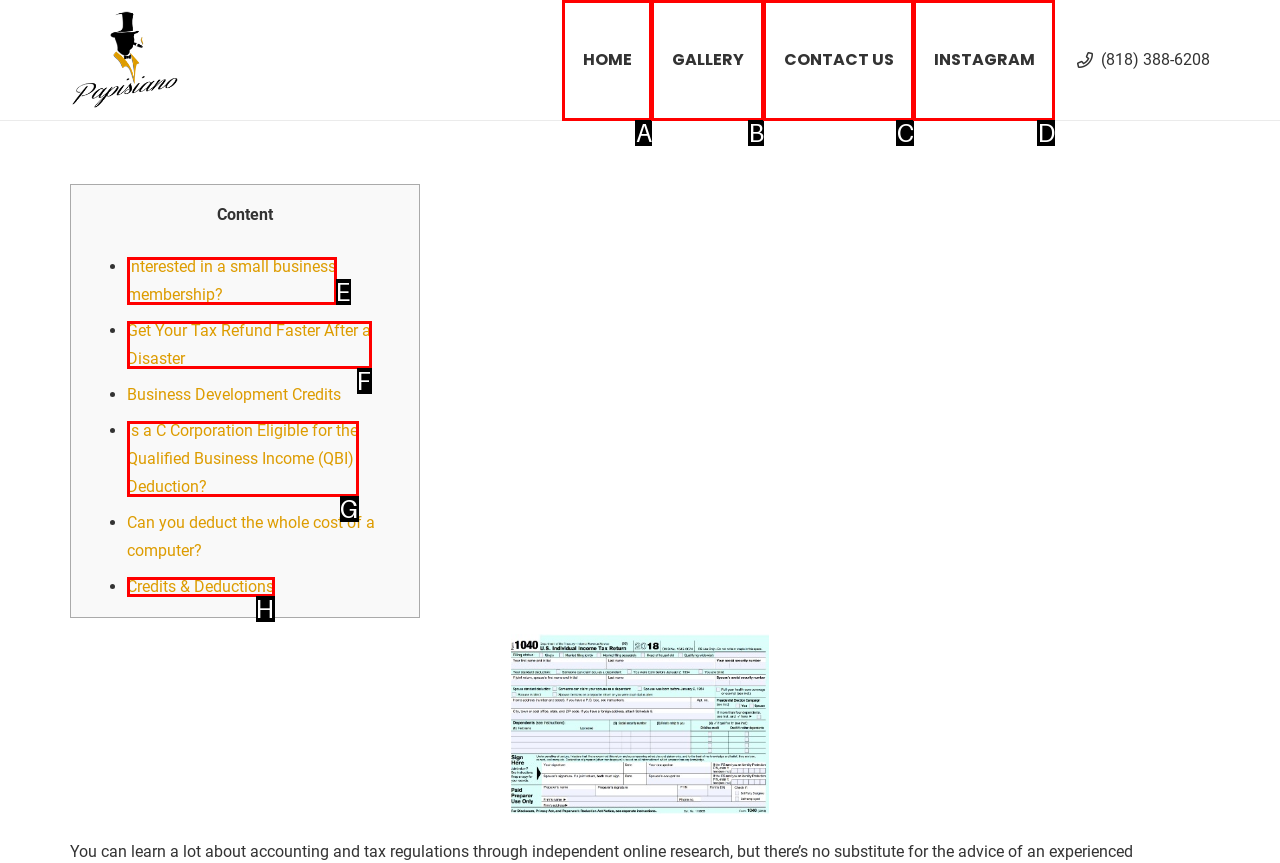Determine the option that aligns with this description: CONTACT US
Reply with the option's letter directly.

C